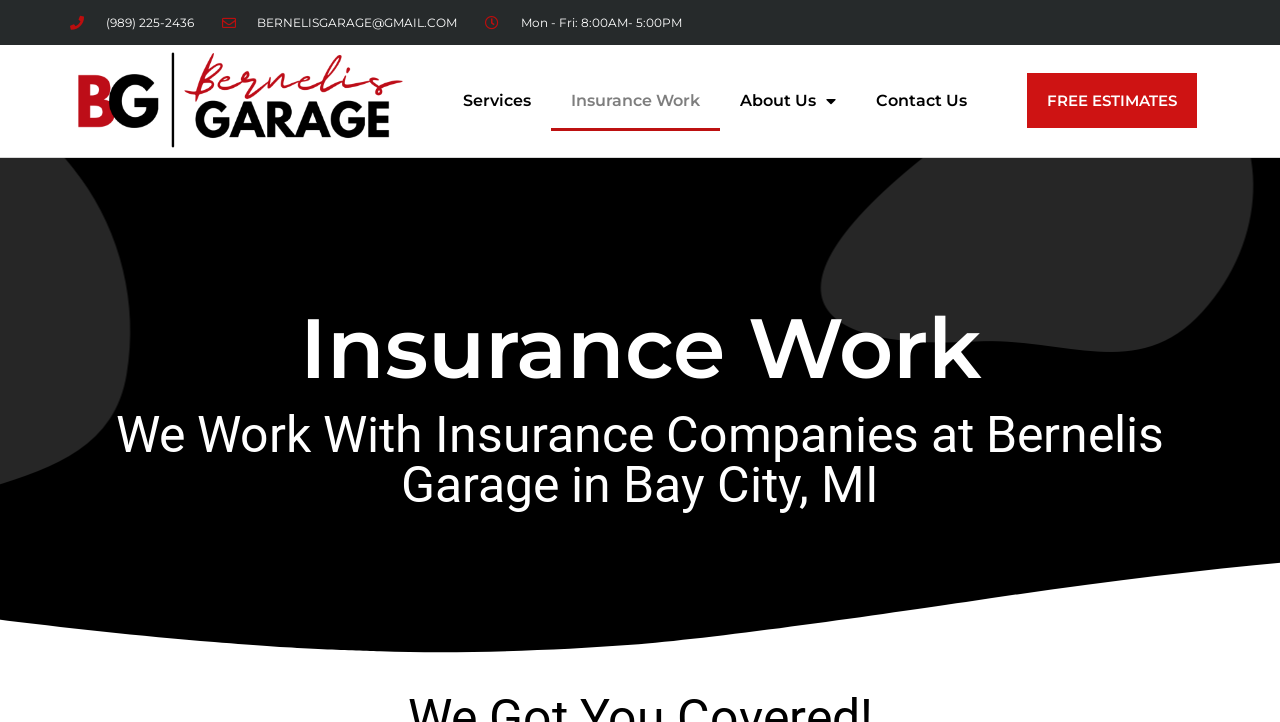Examine the image carefully and respond to the question with a detailed answer: 
What is the phone number of Bernelis Garage?

I found the phone number by looking at the top section of the webpage, where the contact information is typically displayed. The phone number is written in a static text element with the coordinates [0.082, 0.02, 0.151, 0.041].